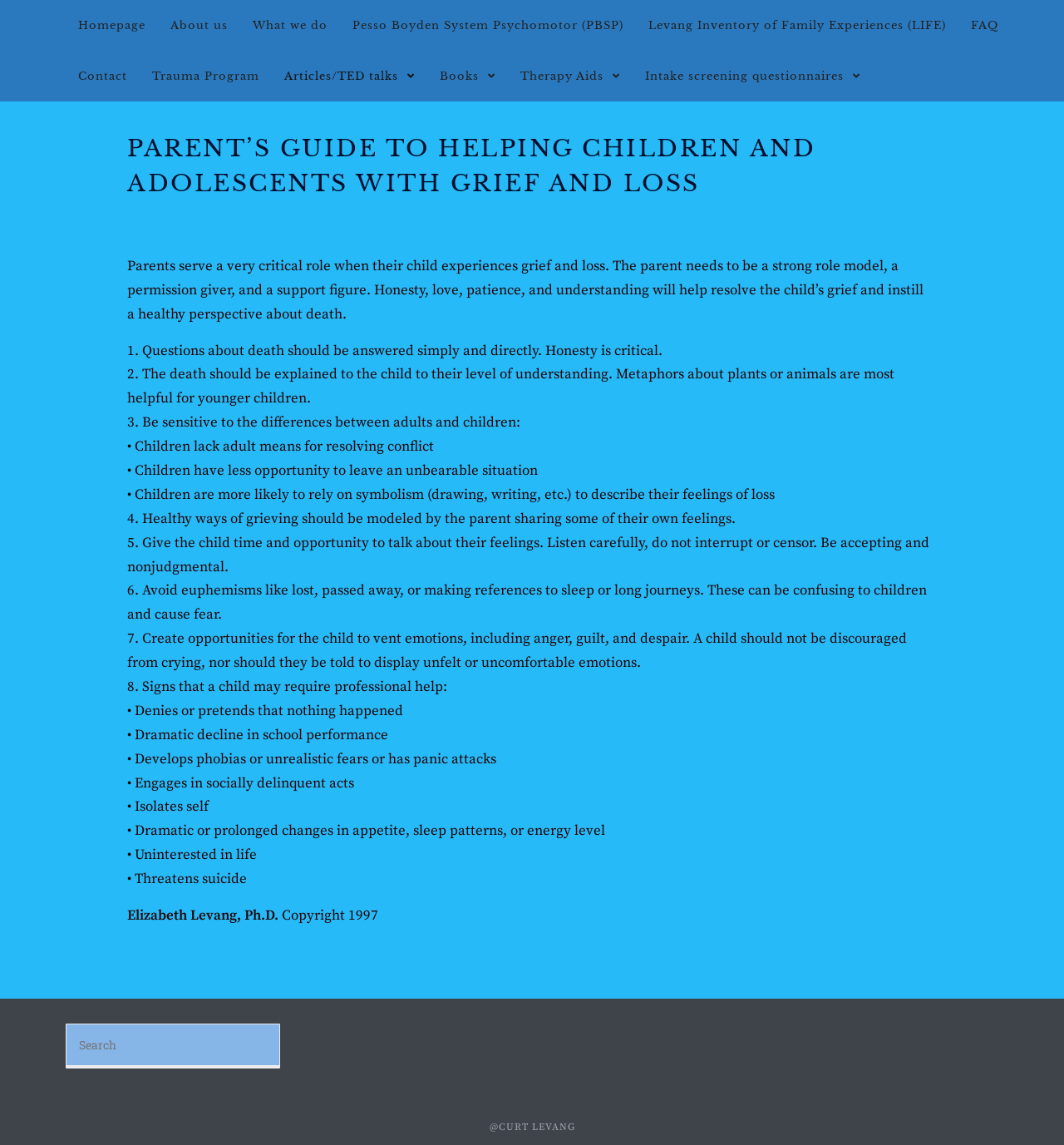Please specify the bounding box coordinates for the clickable region that will help you carry out the instruction: "Check the address LS16".

None